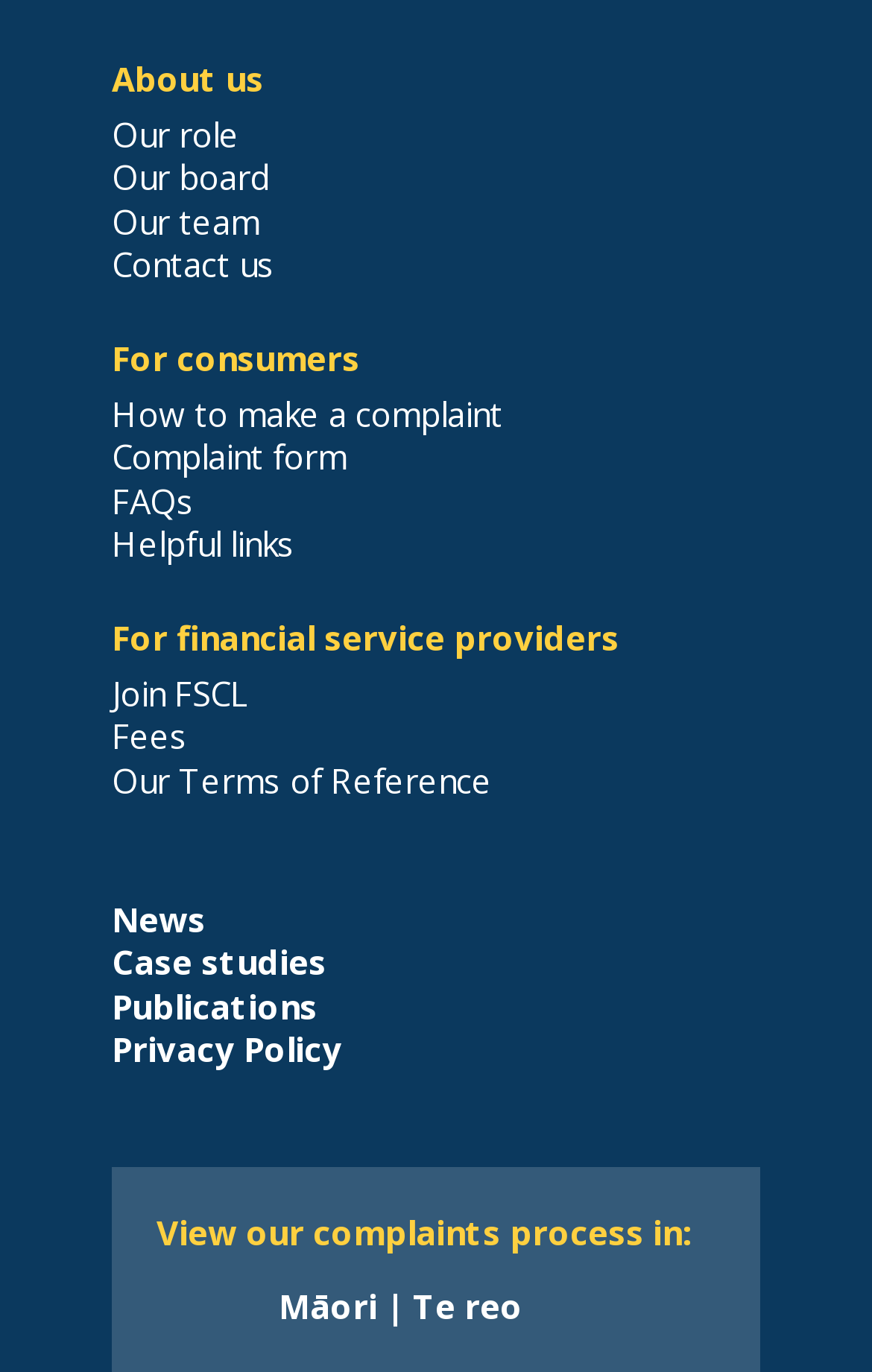What language is the second option in the 'View our complaints process in:' section?
Refer to the image and provide a concise answer in one word or phrase.

Māori